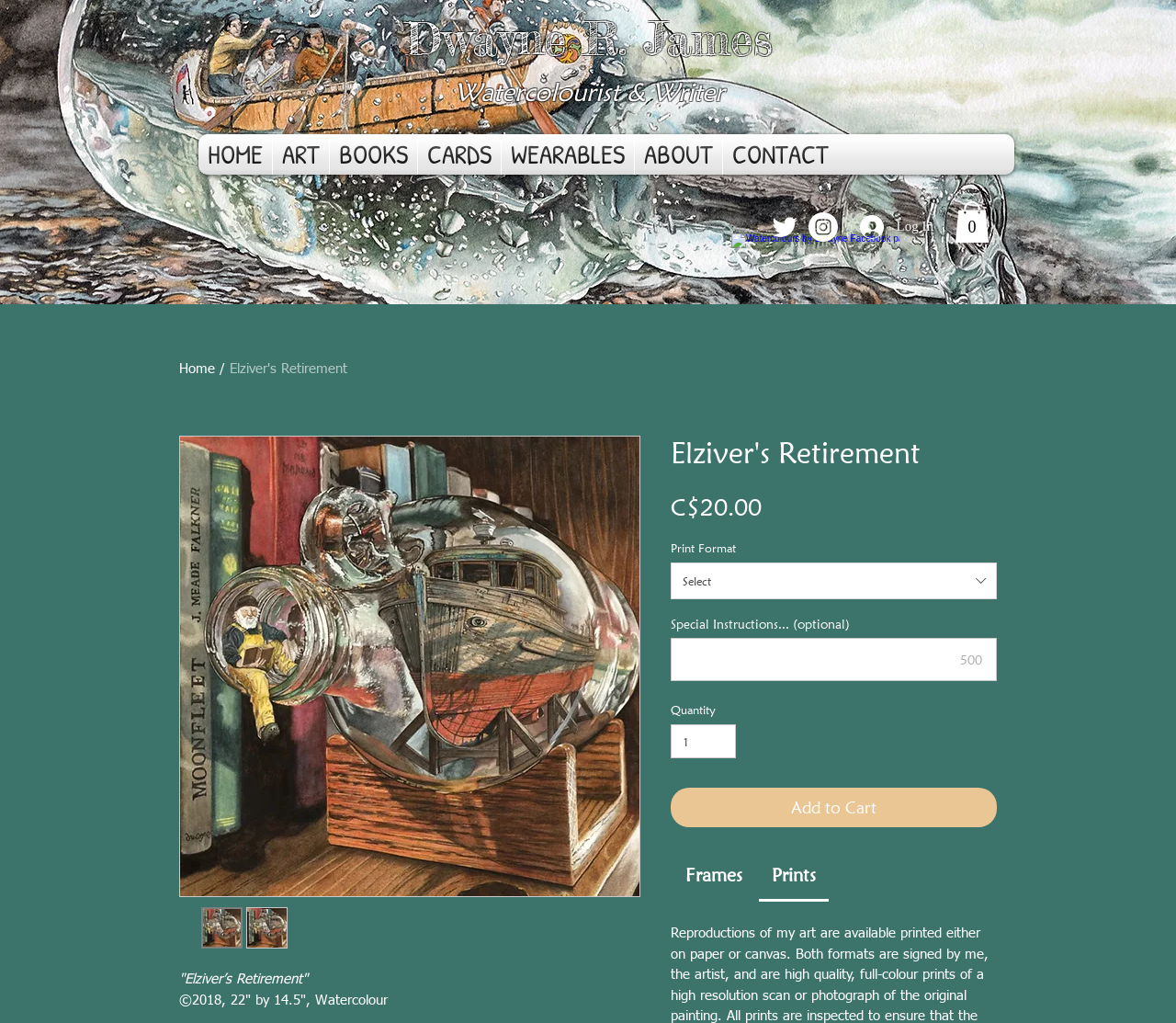Could you find the bounding box coordinates of the clickable area to complete this instruction: "View the 'ART' page"?

[0.232, 0.131, 0.28, 0.171]